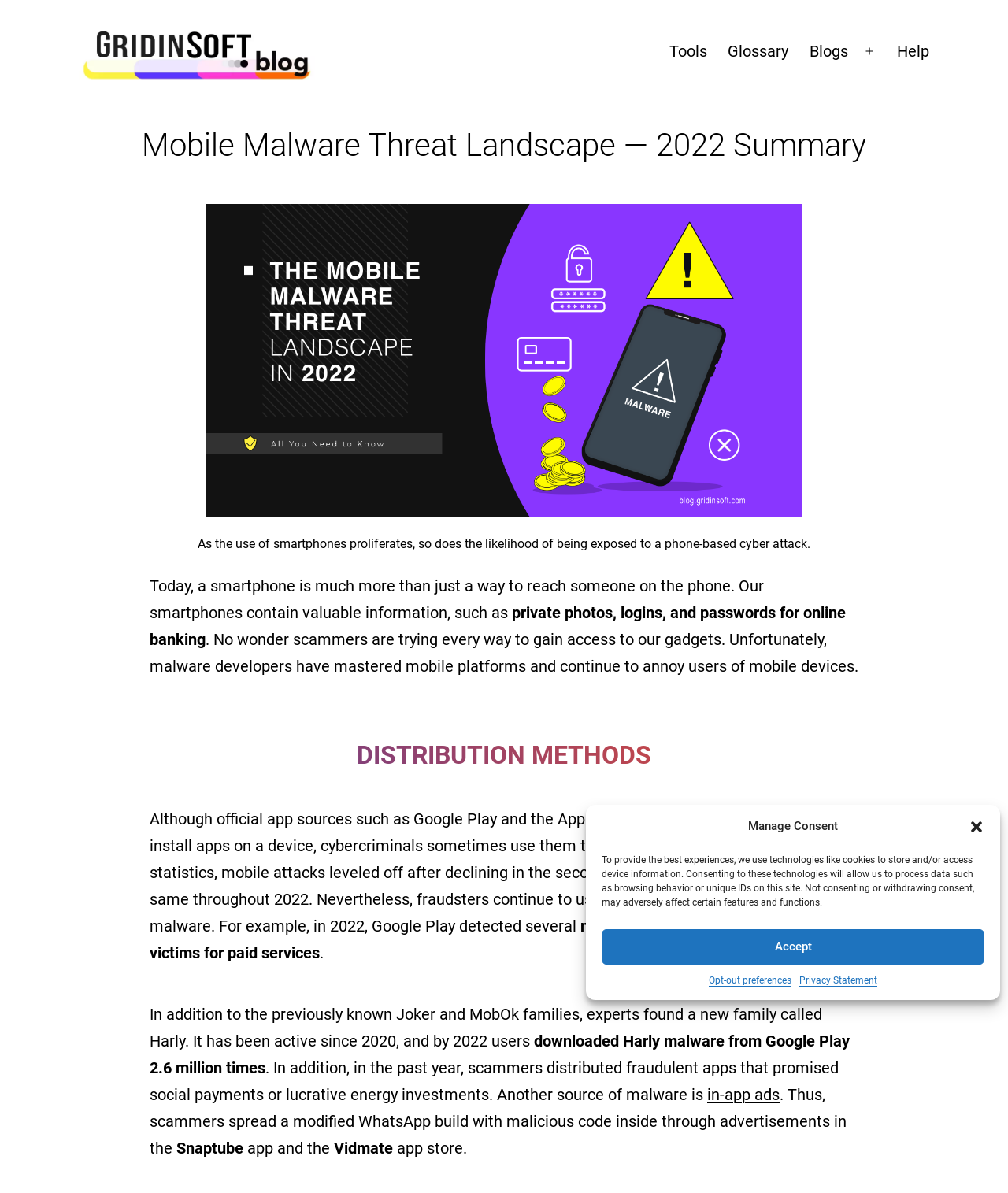What is the name of the app store mentioned on the webpage?
Please provide a comprehensive answer based on the visual information in the image.

The webpage mentions 'the Vidmate app store' as one of the places where scammers spread a modified WhatsApp build with malicious code inside through advertisements.